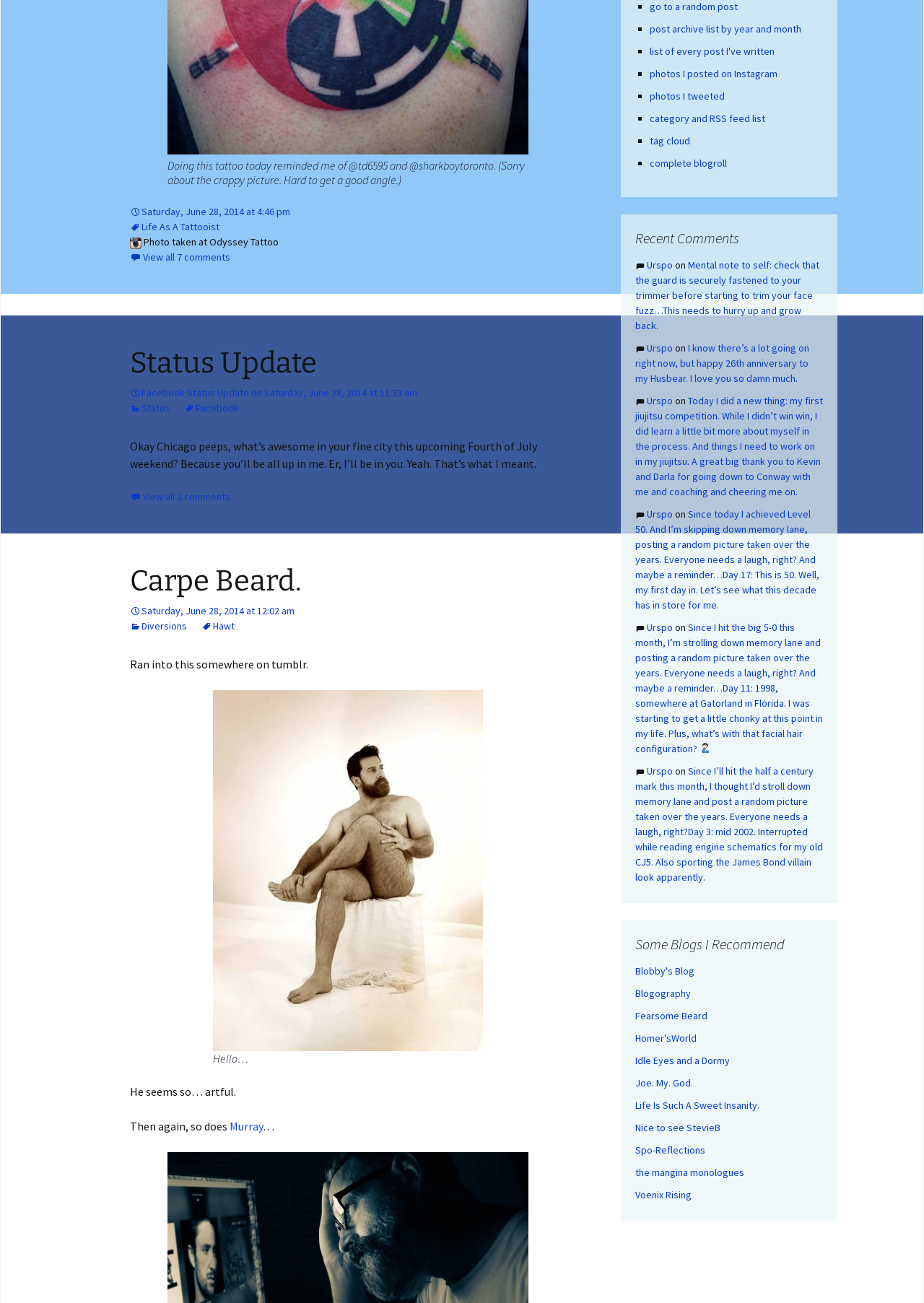Give a short answer to this question using one word or a phrase:
What is the author's question in the second article?

What’s awesome in your fine city this upcoming Fourth of July weekend?